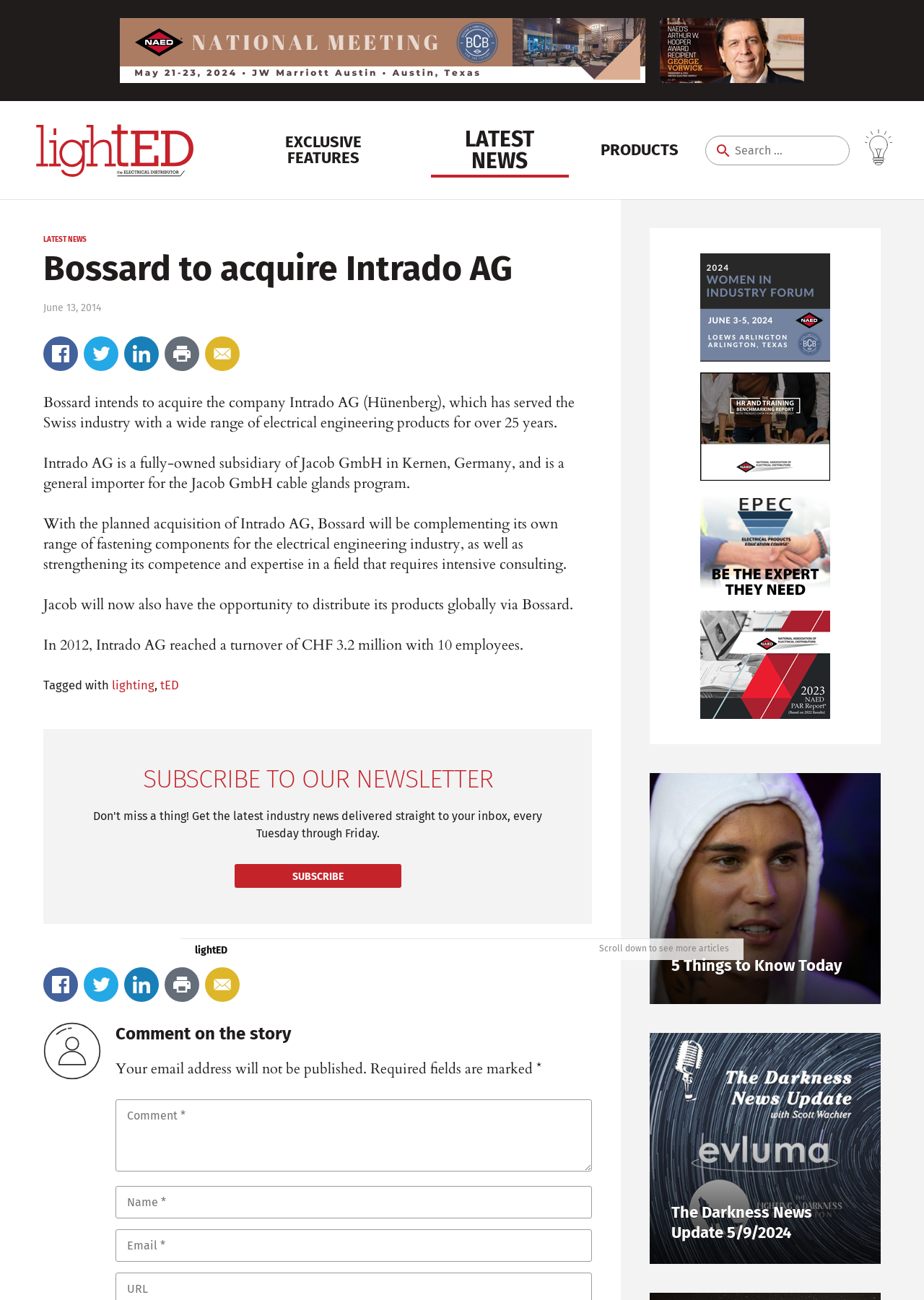What is the range of products served by Intrado AG? Observe the screenshot and provide a one-word or short phrase answer.

Electrical engineering products